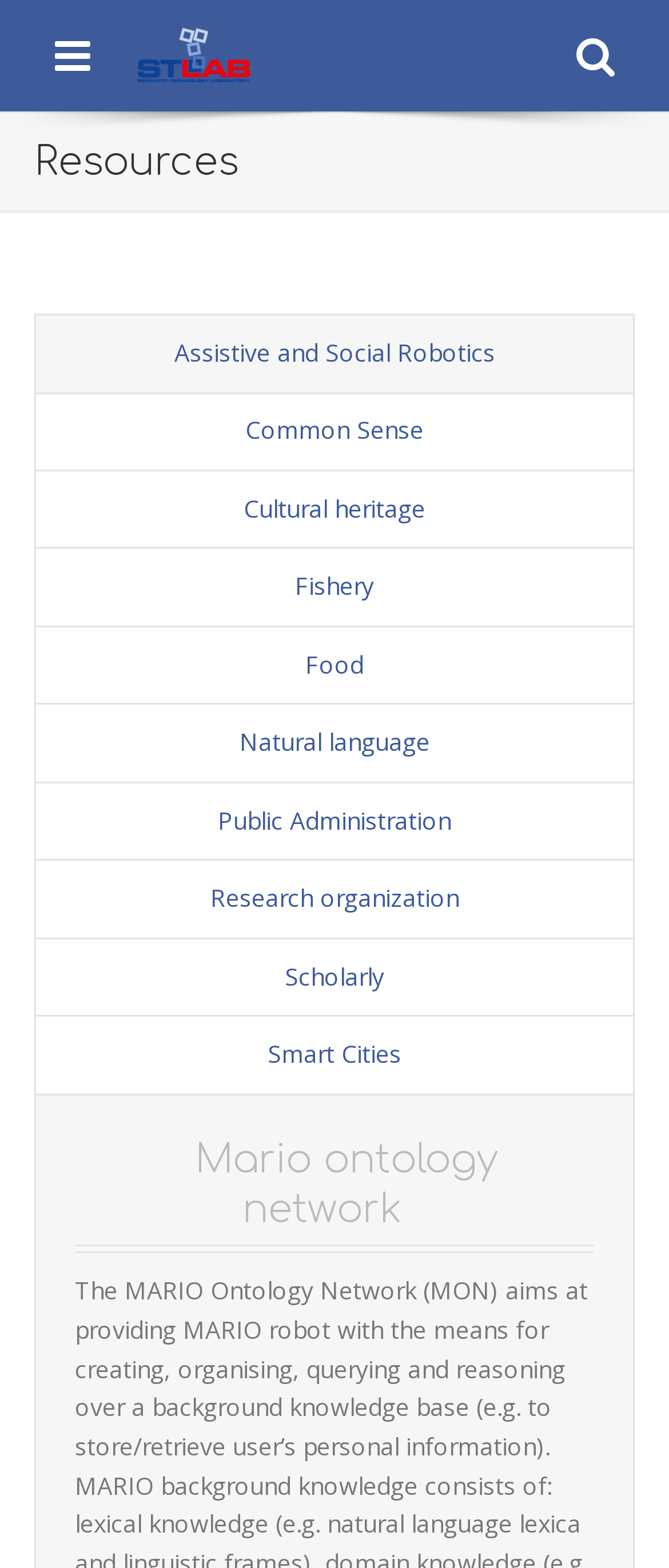How many resource categories are listed?
Using the image, provide a detailed and thorough answer to the question.

I counted the number of links under the 'Resources' heading, which are 'Assistive and Social Robotics', 'Common Sense', 'Cultural heritage', 'Fishery', 'Food', 'Natural language', 'Public Administration', 'Research organization', 'Scholarly', 'Smart Cities', and two headings 'Assistive and Social Robotics' and 'Mario ontology network'.